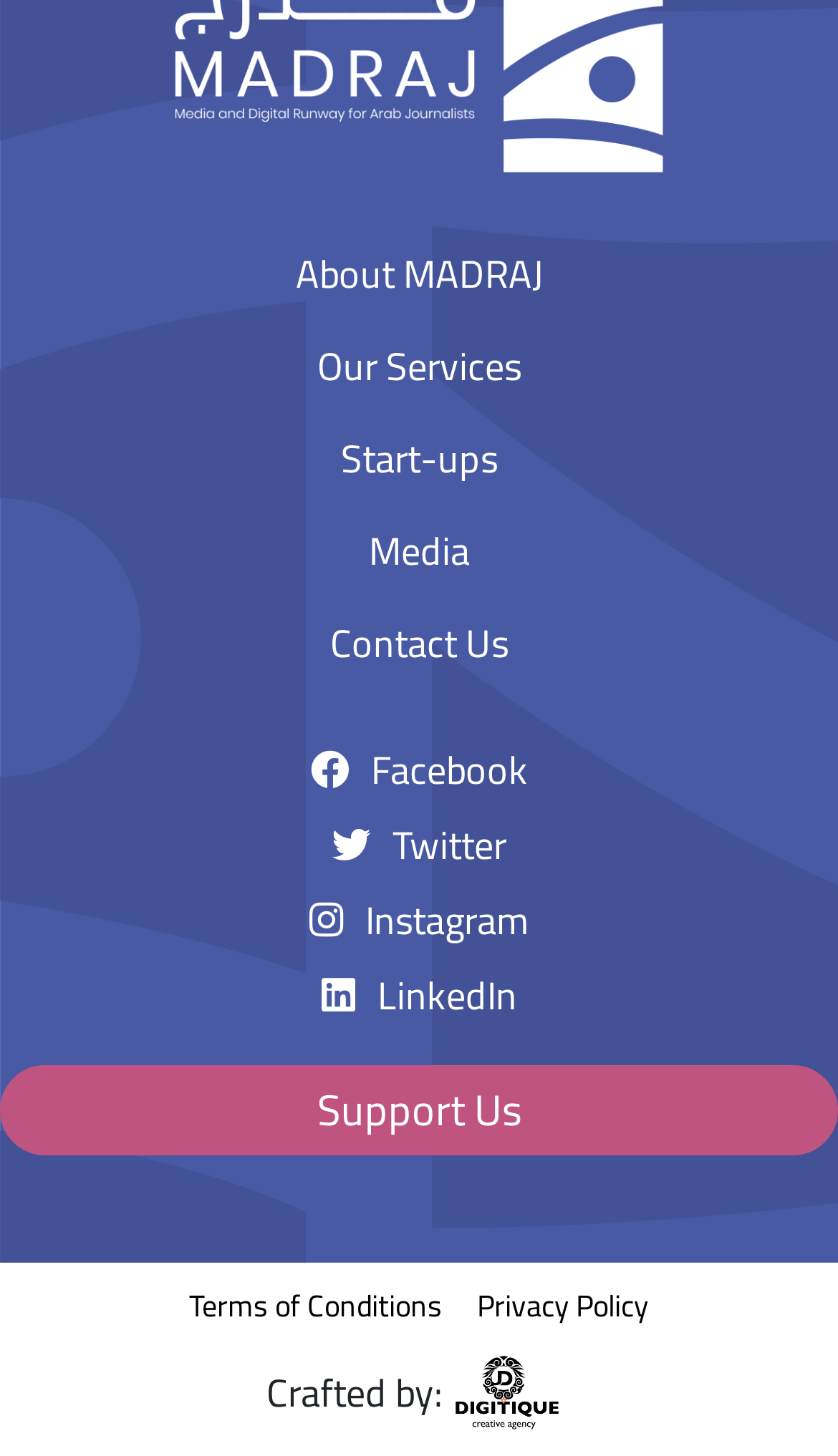Given the element description Terms of Conditions, identify the bounding box coordinates for the UI element on the webpage screenshot. The format should be (top-left x, top-left y, bottom-right x, bottom-right y), with values between 0 and 1.

[0.226, 0.882, 0.528, 0.913]